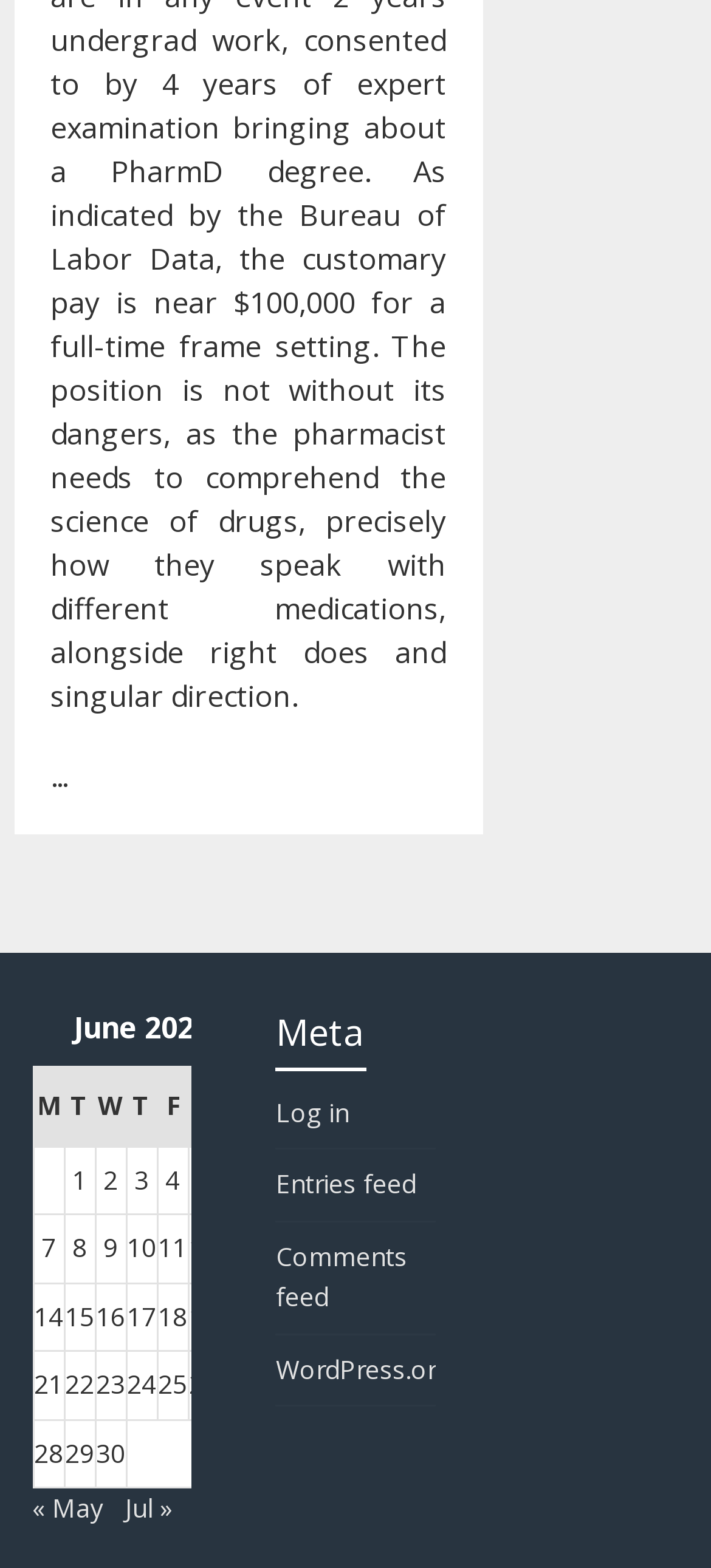Identify the bounding box coordinates of the element that should be clicked to fulfill this task: "Go to previous month". The coordinates should be provided as four float numbers between 0 and 1, i.e., [left, top, right, bottom].

[0.046, 0.951, 0.146, 0.973]